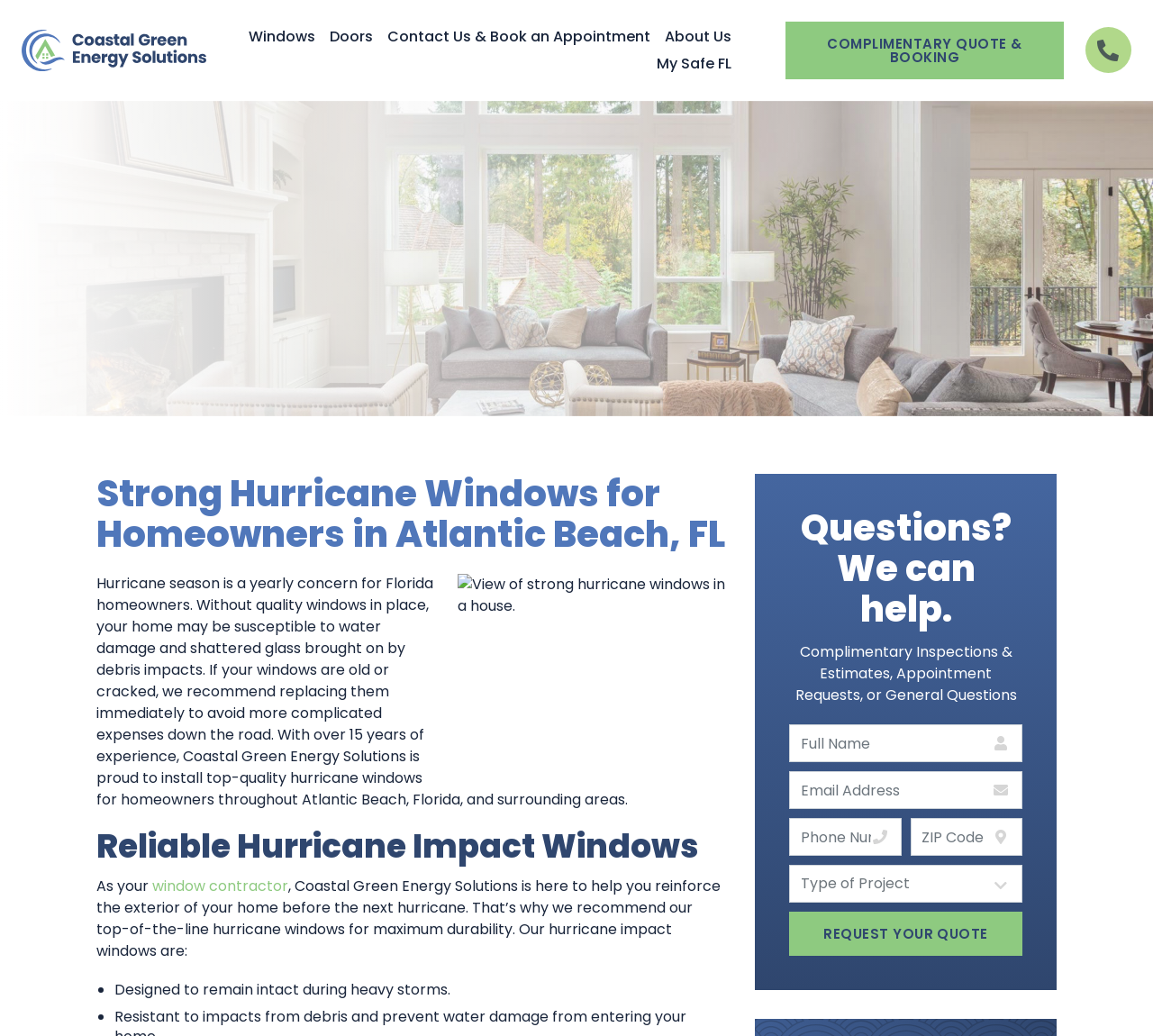With reference to the image, please provide a detailed answer to the following question: What can visitors do on the webpage?

Based on the webpage content, visitors can request a quote by filling out the form and clicking the 'Request Your Quote' button, or they can ask questions by filling out the form and providing their contact information. This is inferred from the presence of the form and the button, as well as the text that invites visitors to ask questions.